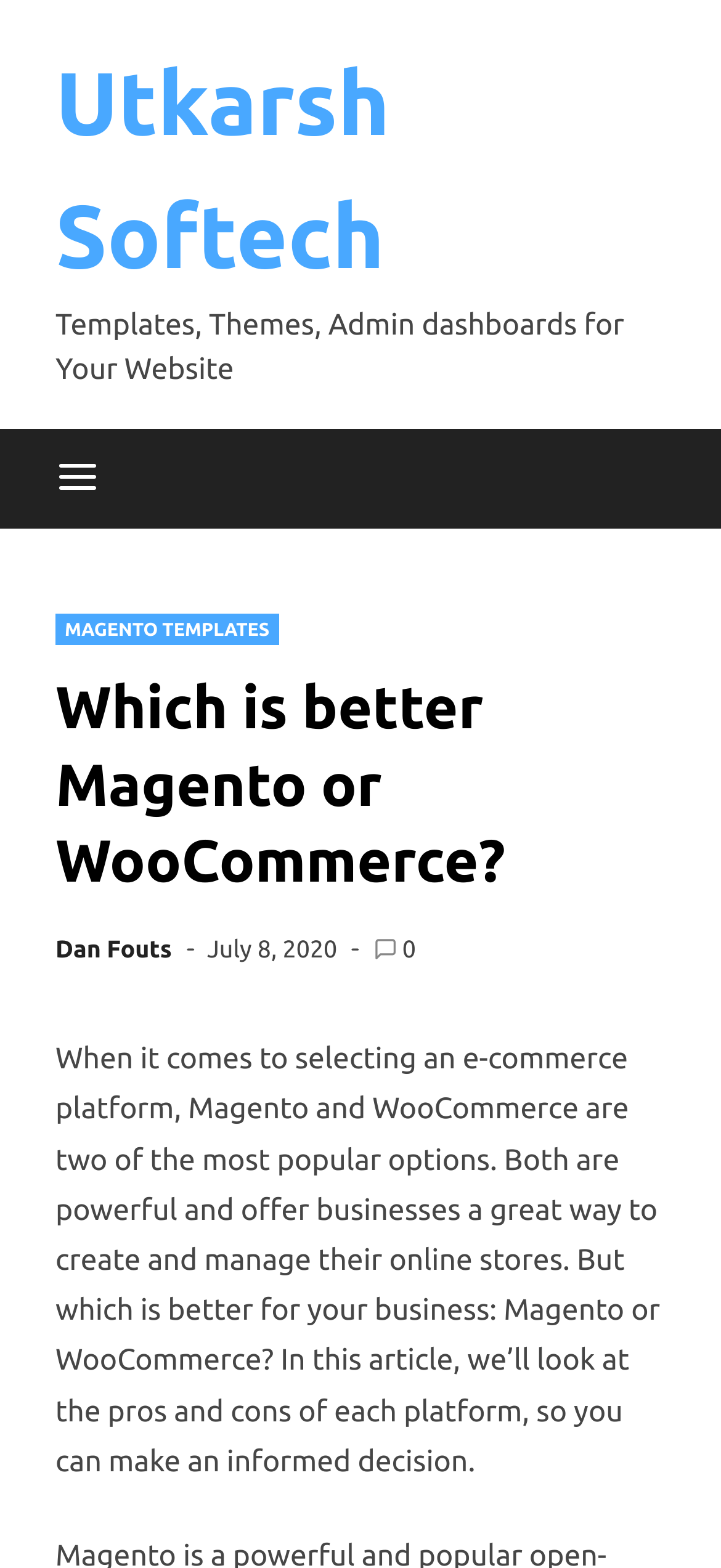Locate the bounding box of the UI element defined by this description: "July 8, 2020". The coordinates should be given as four float numbers between 0 and 1, formatted as [left, top, right, bottom].

[0.287, 0.598, 0.468, 0.614]